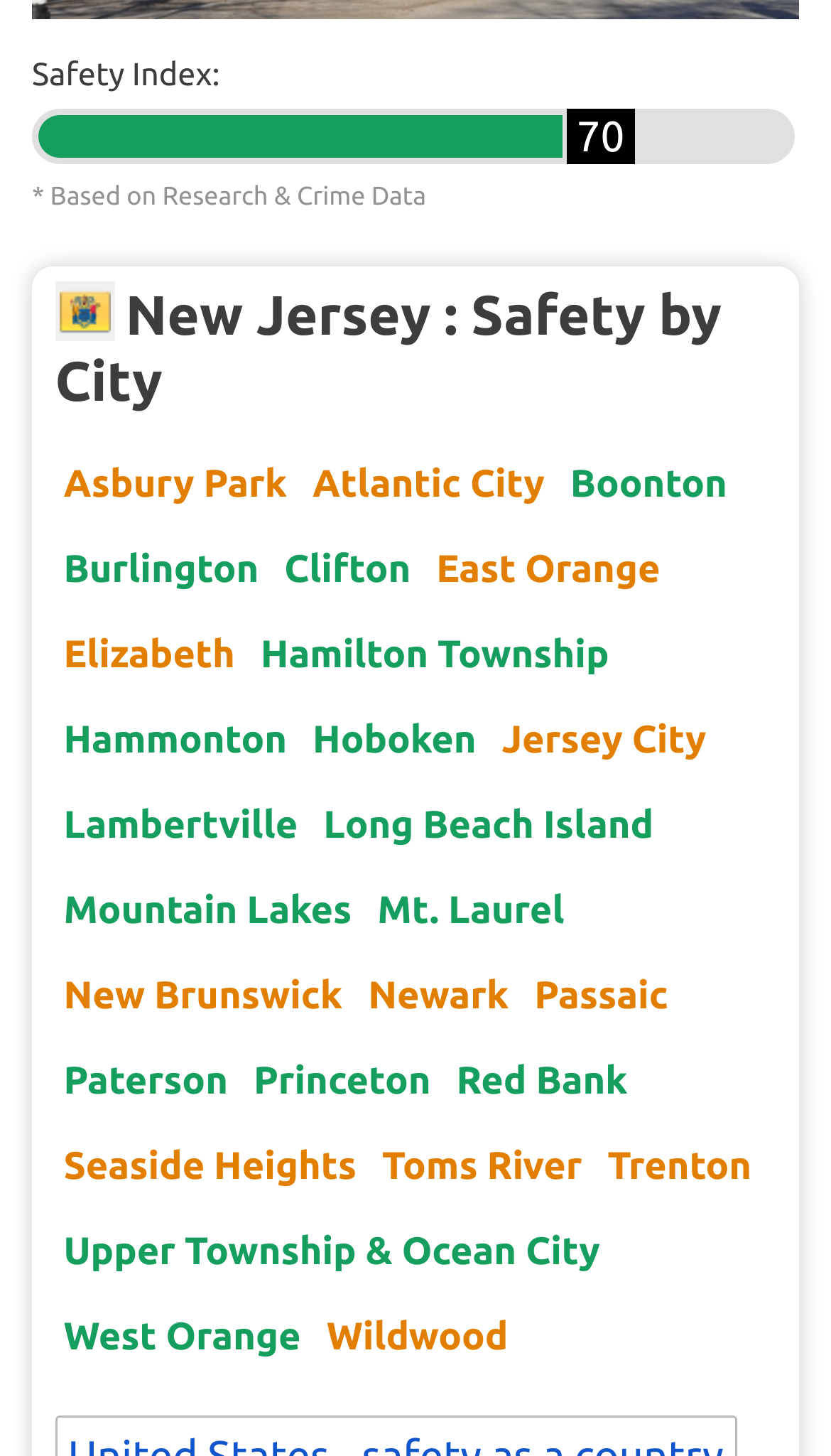Locate the bounding box coordinates of the element that should be clicked to execute the following instruction: "Select the language".

None